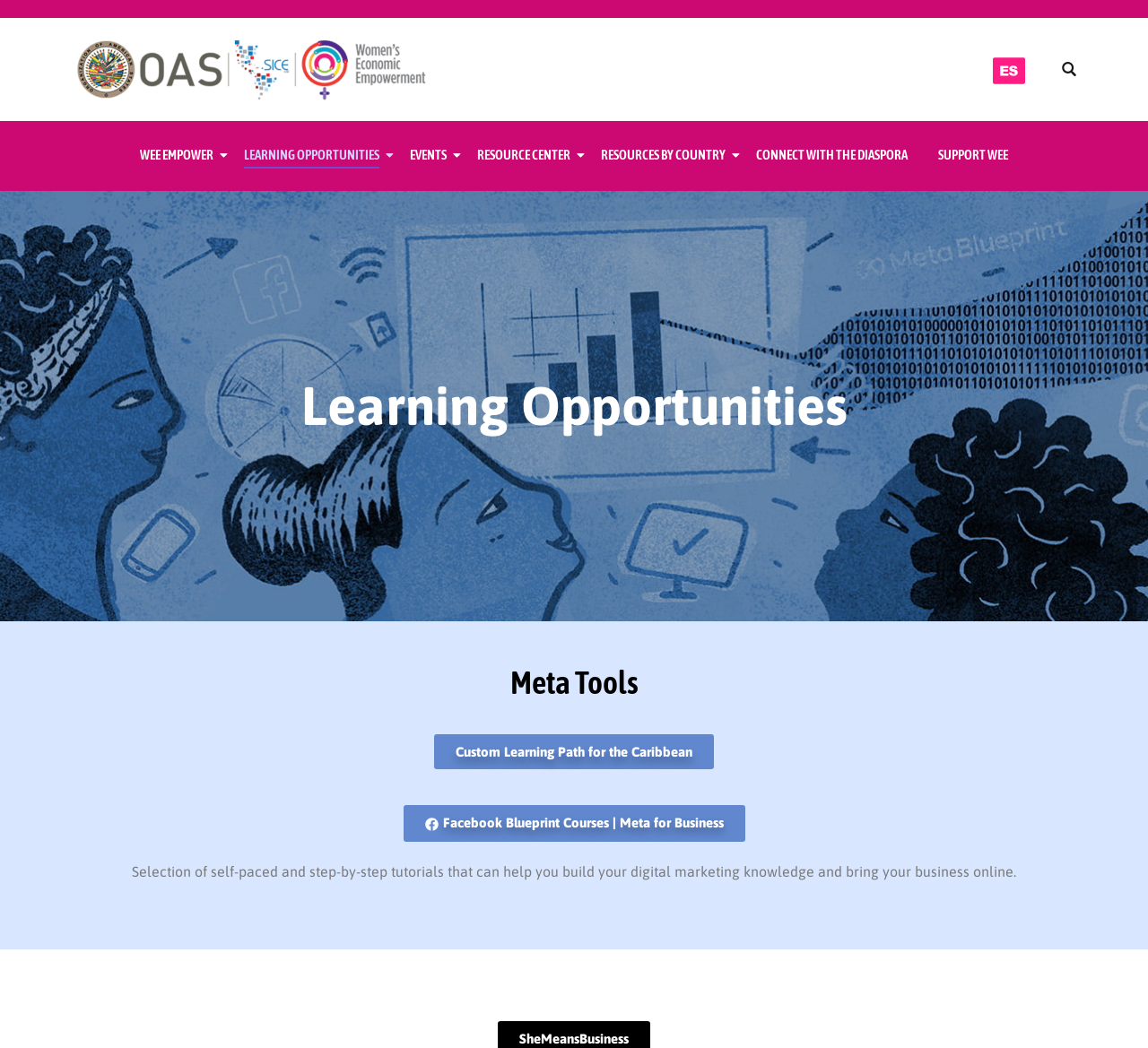What is the 'Meta Tools' section about?
Using the information from the image, answer the question thoroughly.

The 'Meta Tools' section is a heading on the webpage, but its content is not explicitly described. It may be related to tools or resources provided by Meta, but further information is not available on this webpage.